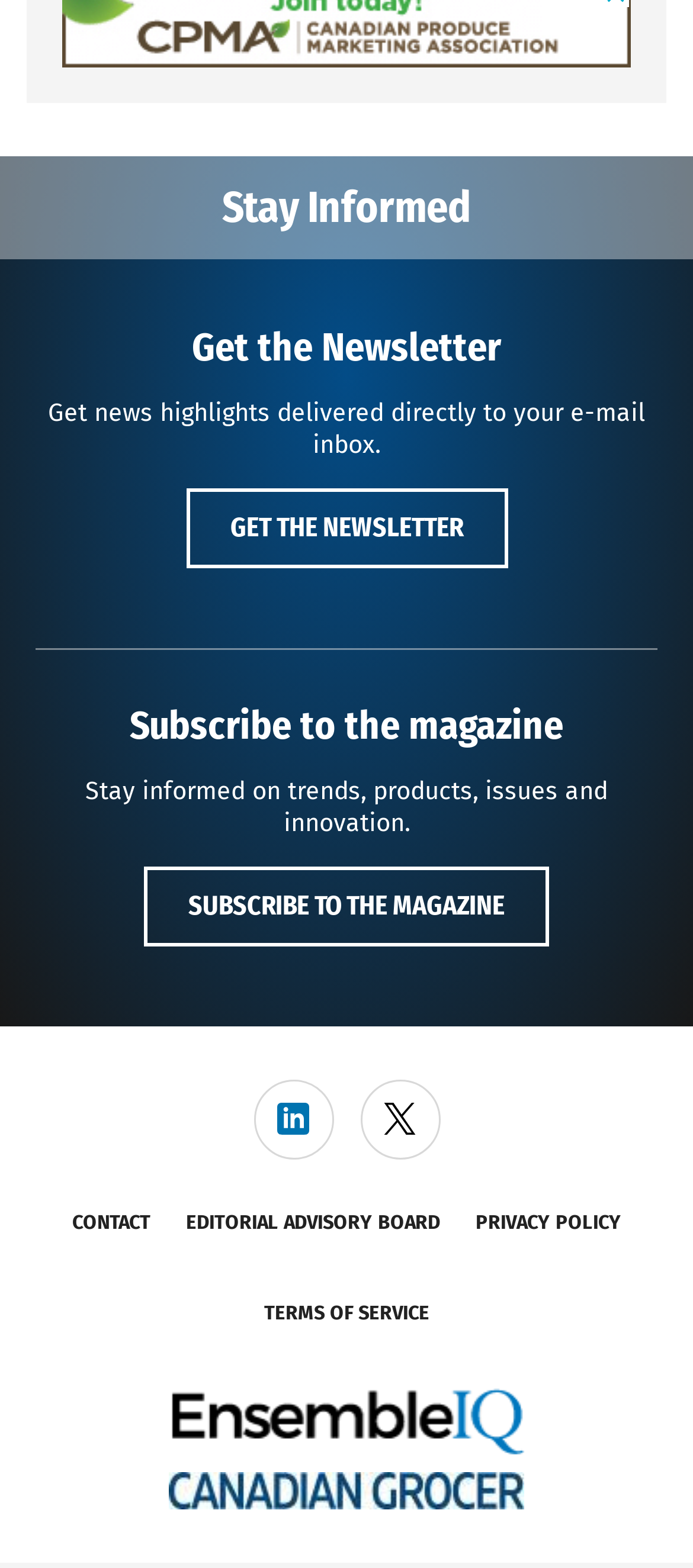What can users do by clicking the 'Subscribe to the magazine' button?
Provide a fully detailed and comprehensive answer to the question.

The 'Subscribe to the magazine' button is accompanied by the text 'Stay informed on trends, products, issues and innovation.', implying that users who click this button will be able to stay informed about these topics through the magazine.